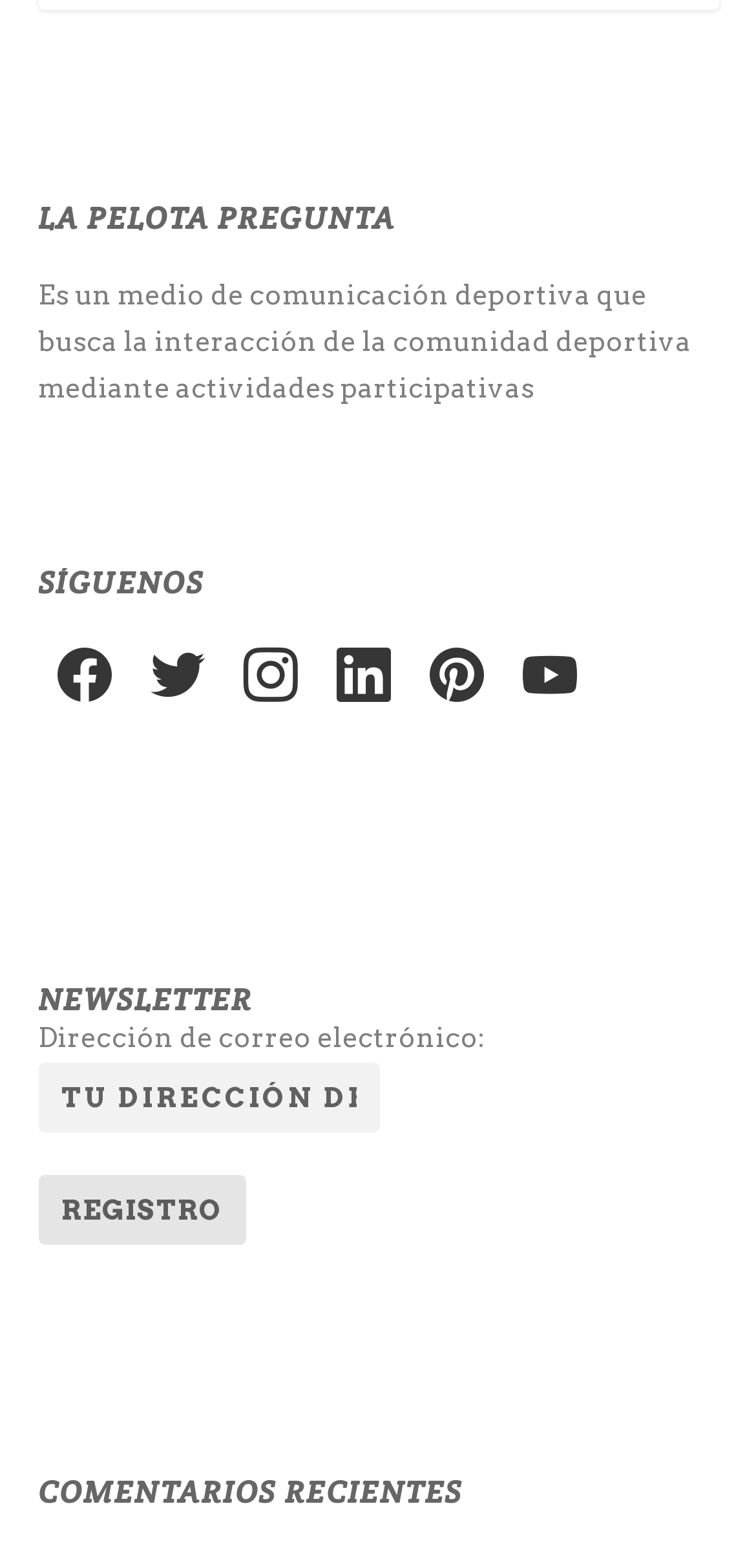How many sections are available on this webpage?
Using the image as a reference, give an elaborate response to the question.

There are four sections available on this webpage, namely 'LA PELOTA PREGUNTA', 'SÍGUENOS', 'NEWSLETTER', and 'COMENTARIOS RECIENTES', each represented by a heading element.